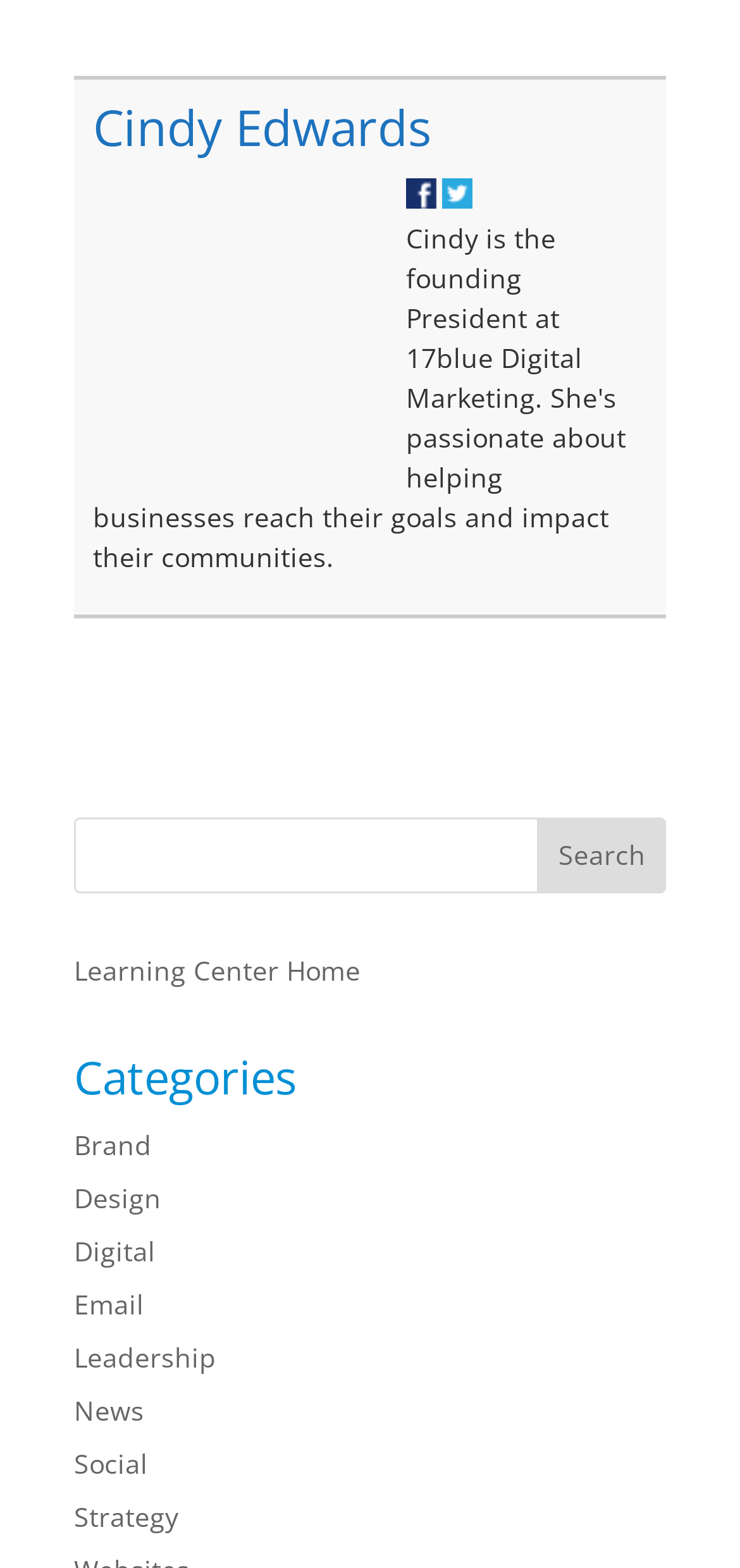What is the name of the person on the webpage?
From the image, provide a succinct answer in one word or a short phrase.

Cindy Edwards